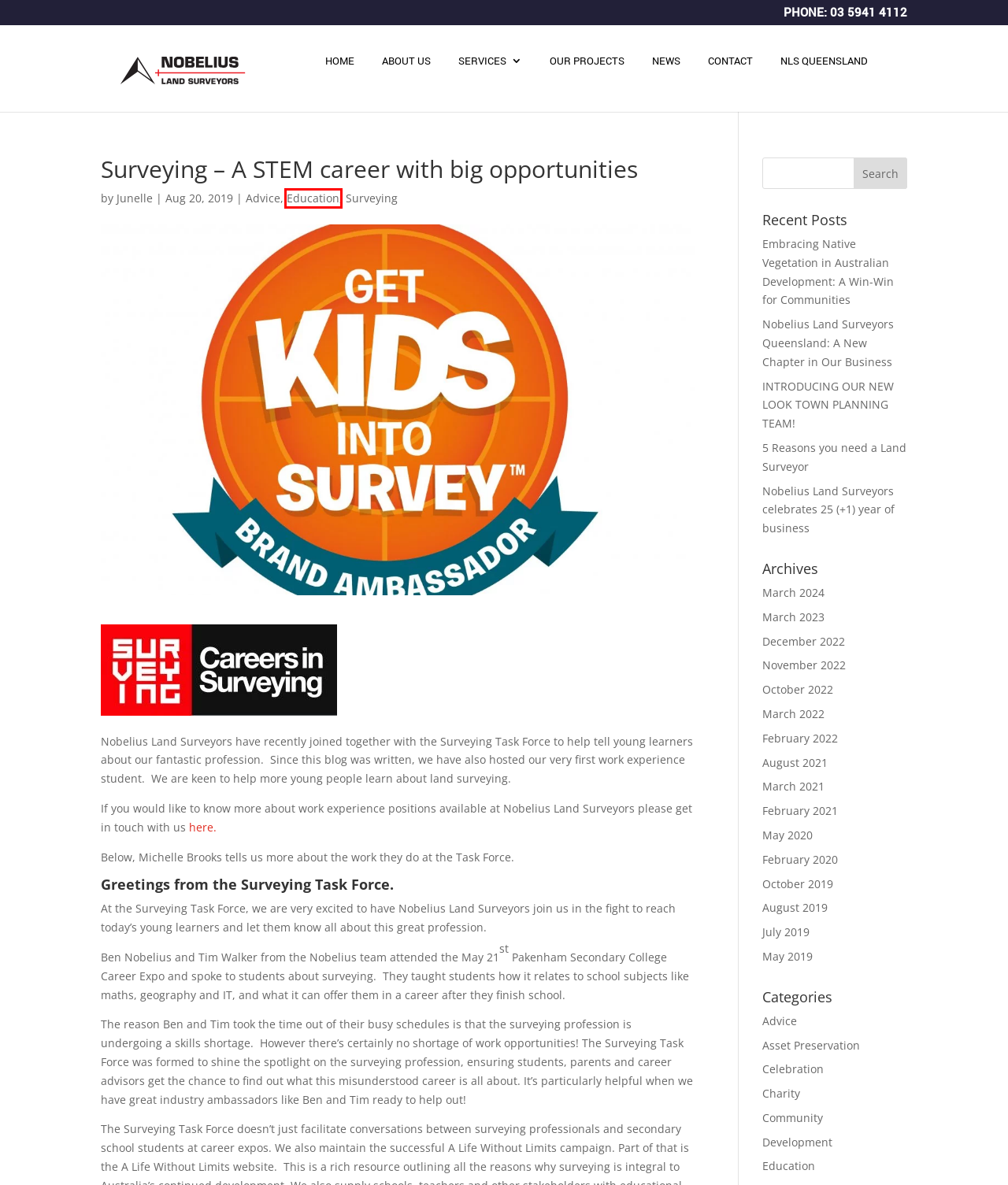You are given a screenshot of a webpage with a red rectangle bounding box. Choose the best webpage description that matches the new webpage after clicking the element in the bounding box. Here are the candidates:
A. About Us | Nobelius Land Surveyors
B. Asset Preservation | Nobelius Land Surveyors
C. Education | Nobelius Land Surveyors
D. Surveying | Nobelius Land Surveyors
E. Nobelius Land Surveyors Queensland: A New Chapter in Our Business | Nobelius Land Surveyors
F. Nobelius Land Surveyors celebrates 25 (+1) year of business | Nobelius Land Surveyors
G. News | Nobelius Land Surveyors
H. Celebration | Nobelius Land Surveyors

C